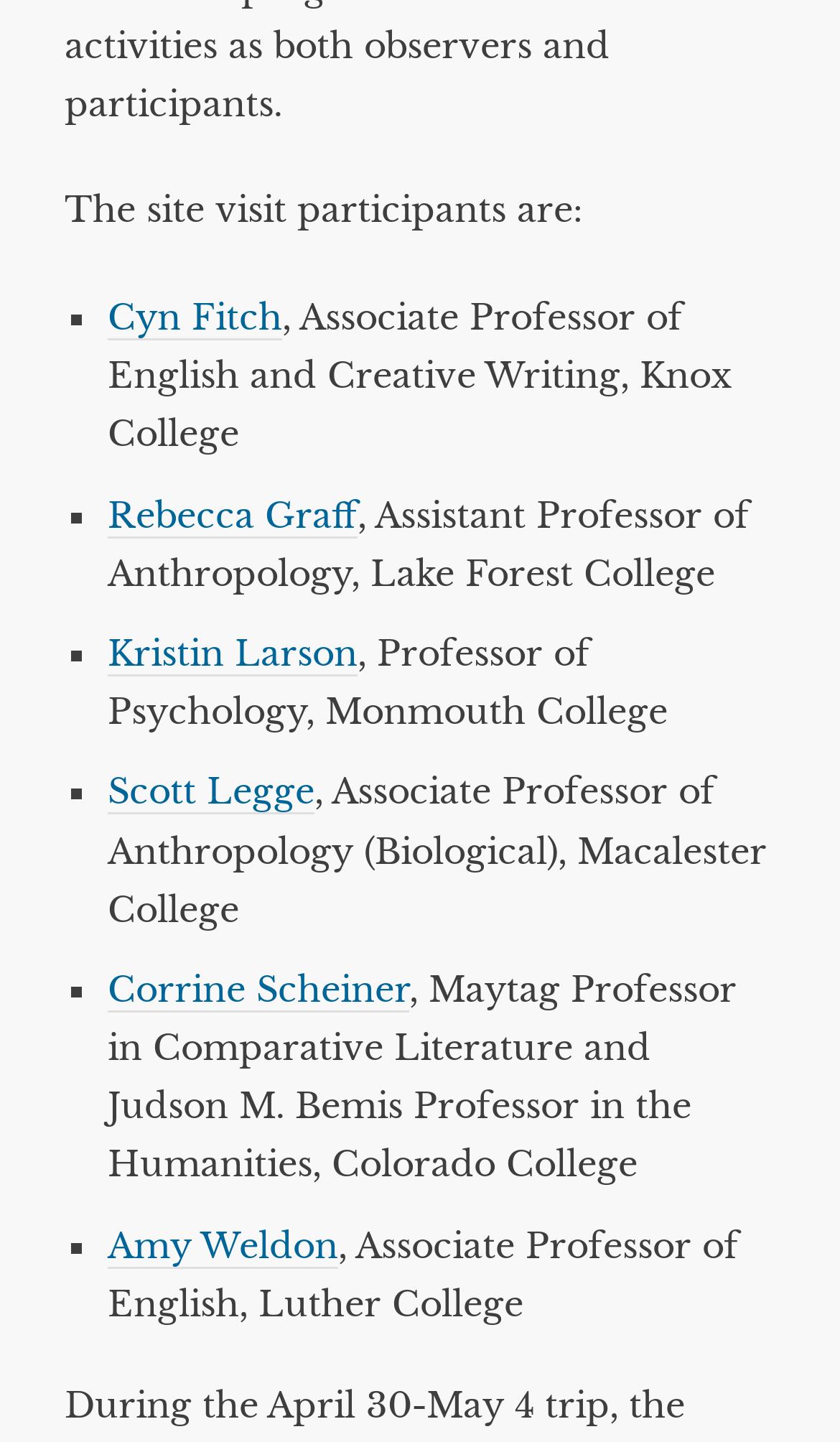Extract the bounding box coordinates of the UI element described by: "Rebecca Graff". The coordinates should include four float numbers ranging from 0 to 1, e.g., [left, top, right, bottom].

[0.128, 0.342, 0.426, 0.373]